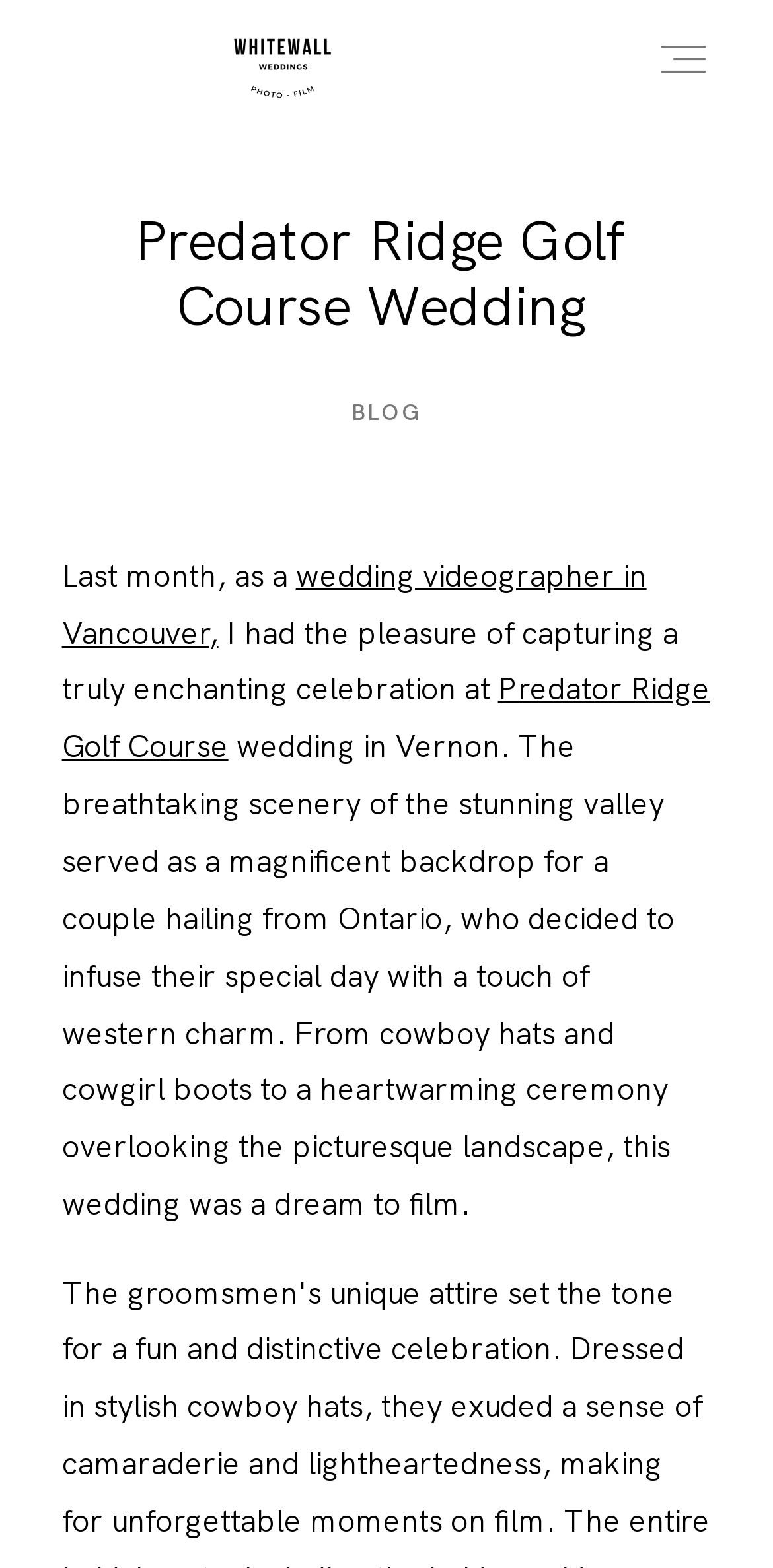What is the occupation of the person who captured the wedding?
Based on the image, provide your answer in one word or phrase.

Wedding videographer